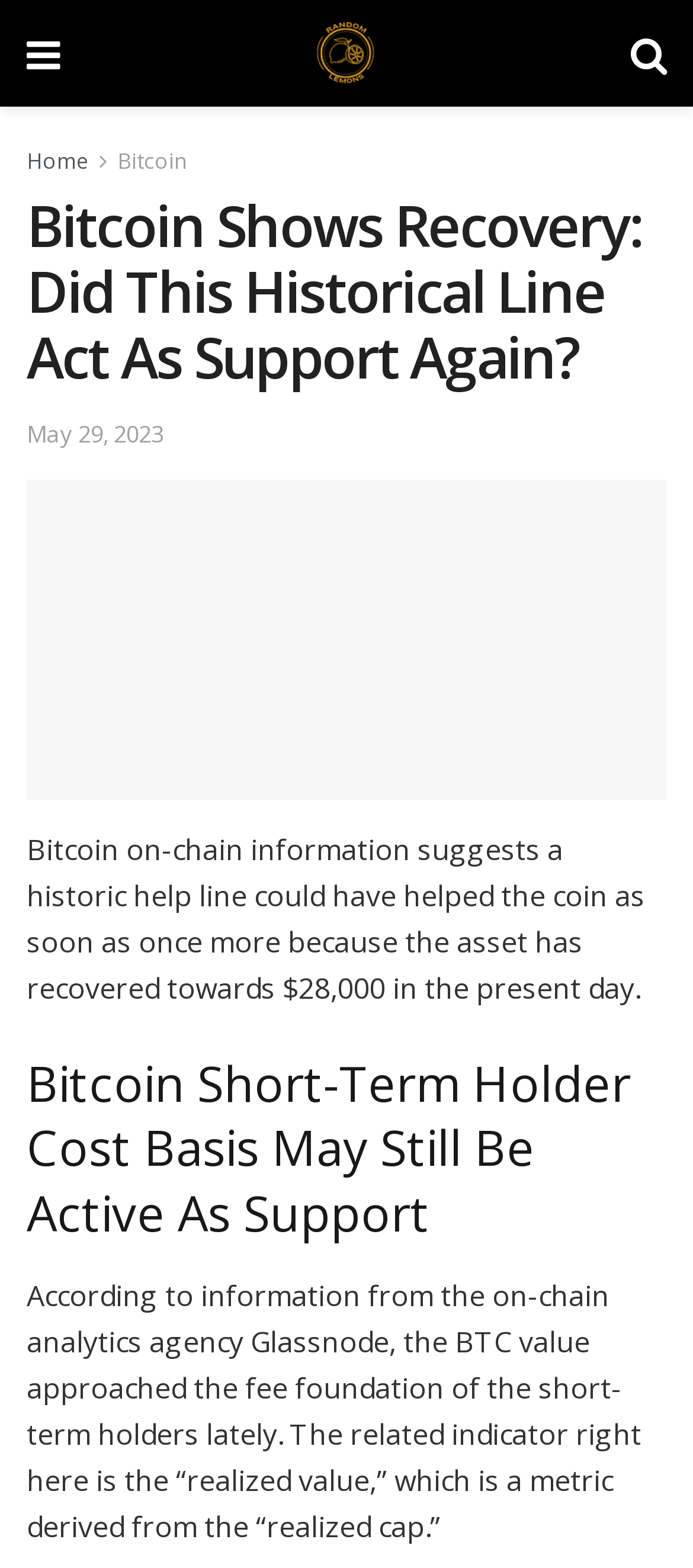Based on the image, give a detailed response to the question: What is the metric derived from the 'realized cap'?

The article mentions that the related indicator is the 'realized value', which is a metric derived from the 'realized cap'.